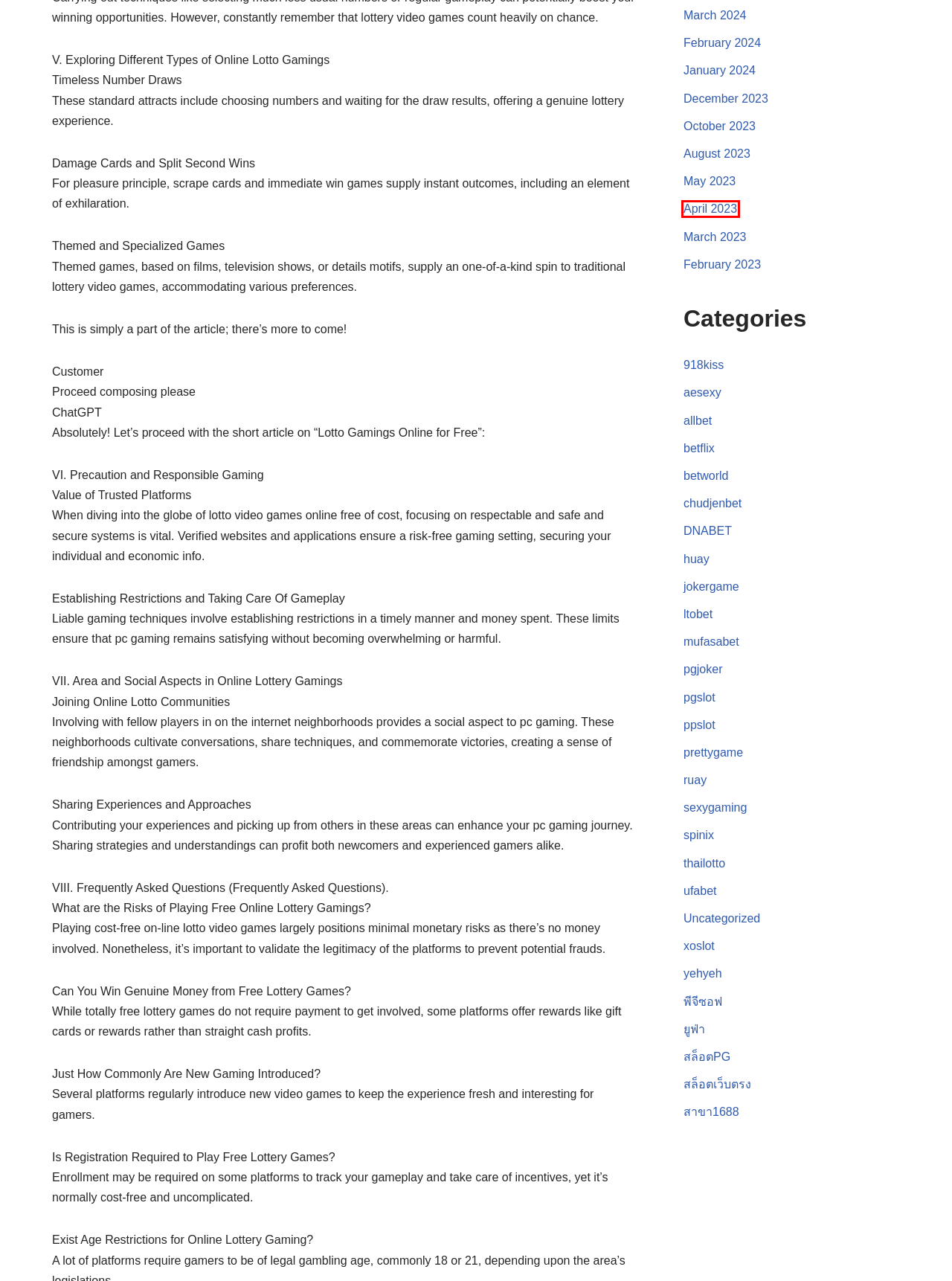Review the webpage screenshot provided, noting the red bounding box around a UI element. Choose the description that best matches the new webpage after clicking the element within the bounding box. The following are the options:
A. huay Archives - djbarryproductions
B. Uncategorized Archives - djbarryproductions
C. December 2023 - djbarryproductions
D. ยูฟ่า Archives - djbarryproductions
E. April 2023 - djbarryproductions
F. ruay Archives - djbarryproductions
G. October 2023 - djbarryproductions
H. prettygame Archives - djbarryproductions

E